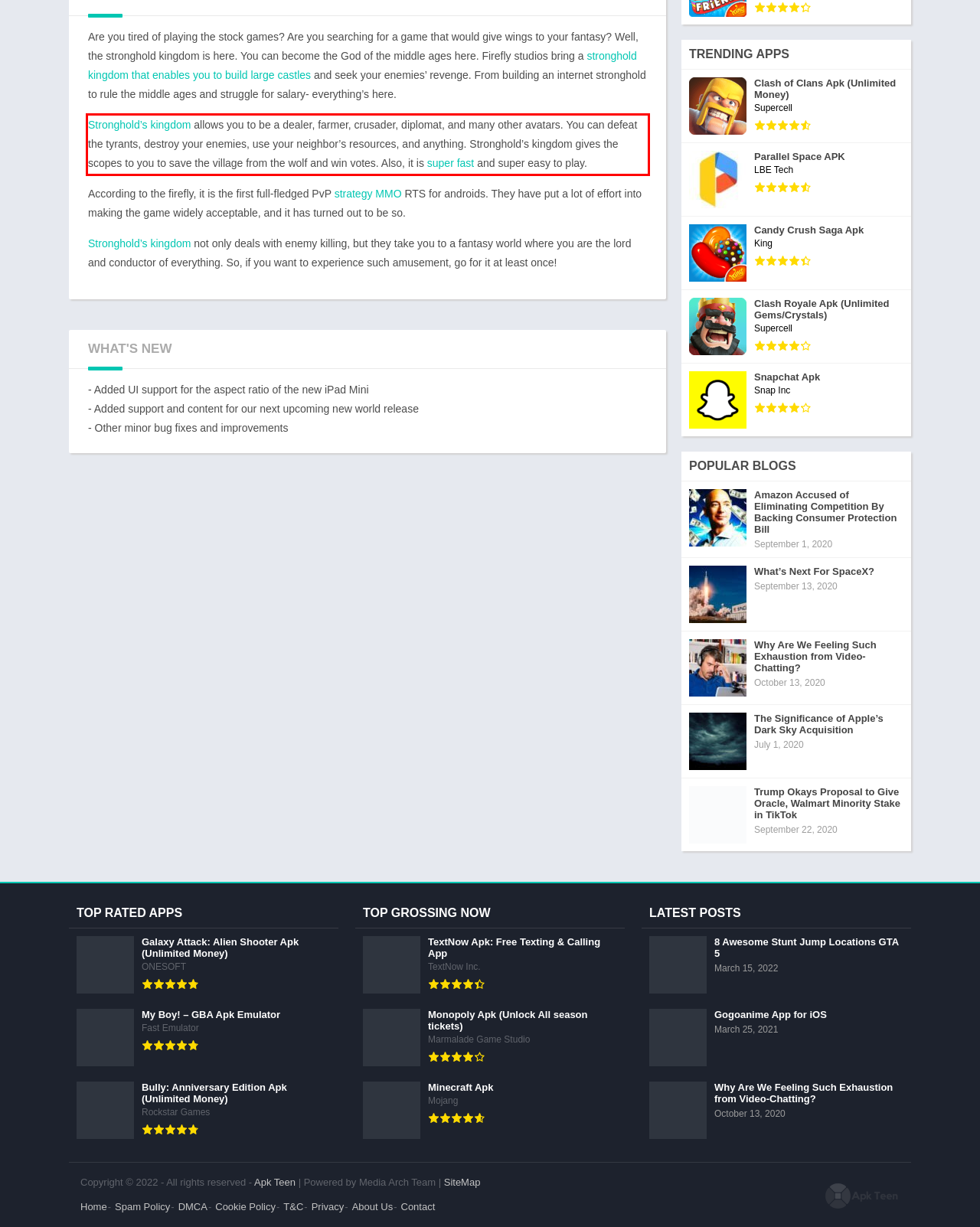Please extract the text content within the red bounding box on the webpage screenshot using OCR.

Stronghold’s kingdom allows you to be a dealer, farmer, crusader, diplomat, and many other avatars. You can defeat the tyrants, destroy your enemies, use your neighbor’s resources, and anything. Stronghold’s kingdom gives the scopes to you to save the village from the wolf and win votes. Also, it is super fast and super easy to play.